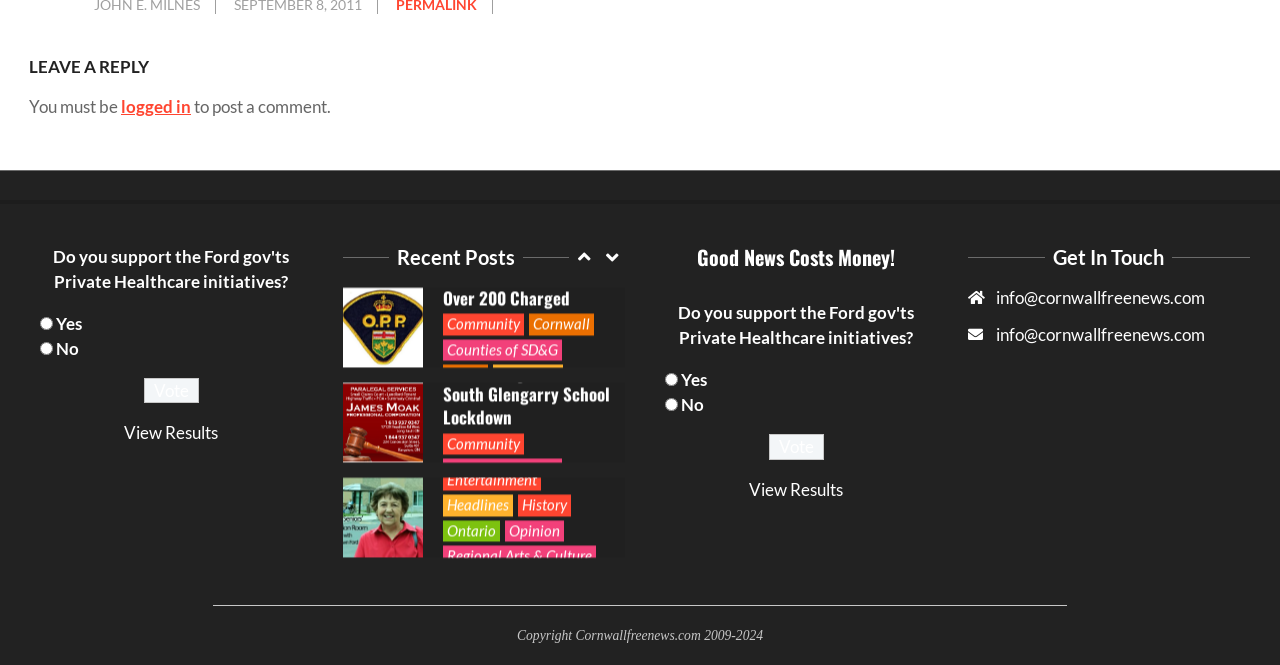What is the function of the 'Vote' button?
Please look at the screenshot and answer in one word or a short phrase.

To cast a vote